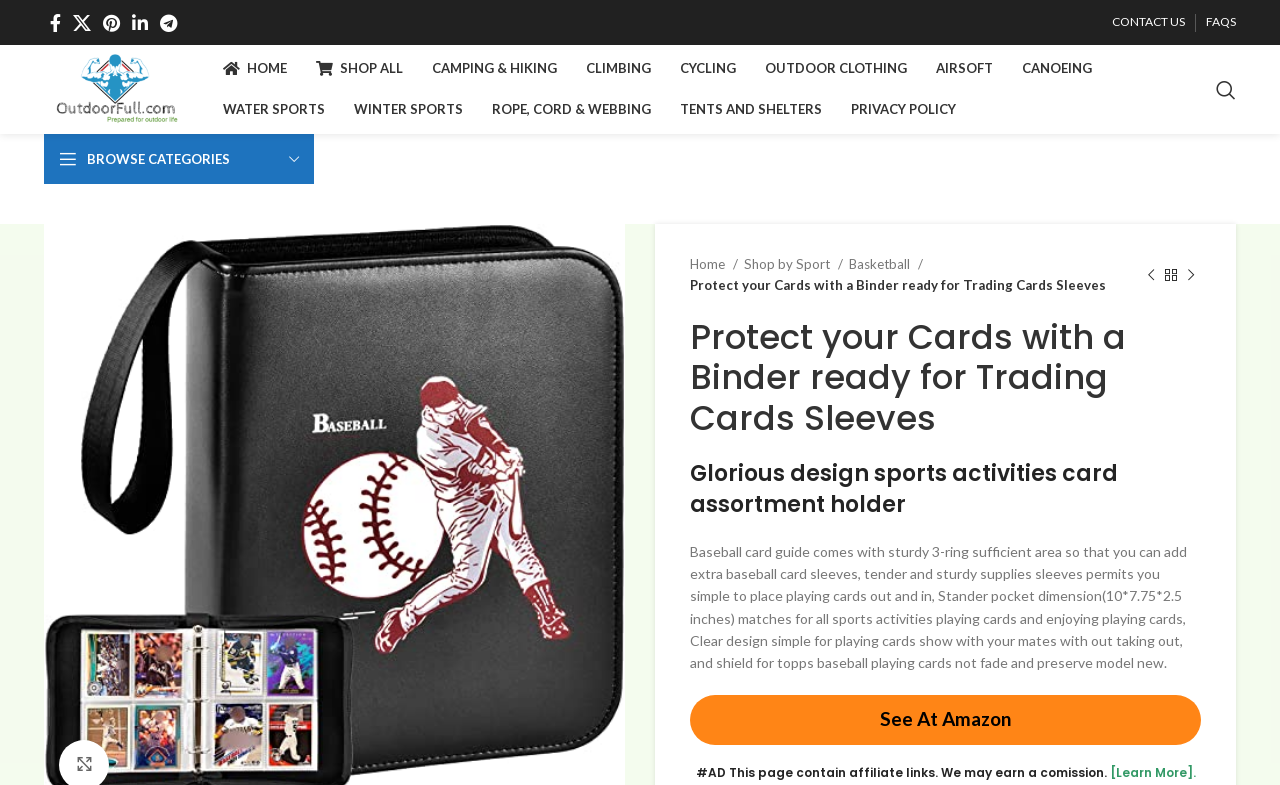Please reply to the following question using a single word or phrase: 
What is the purpose of the product?

To protect baseball cards